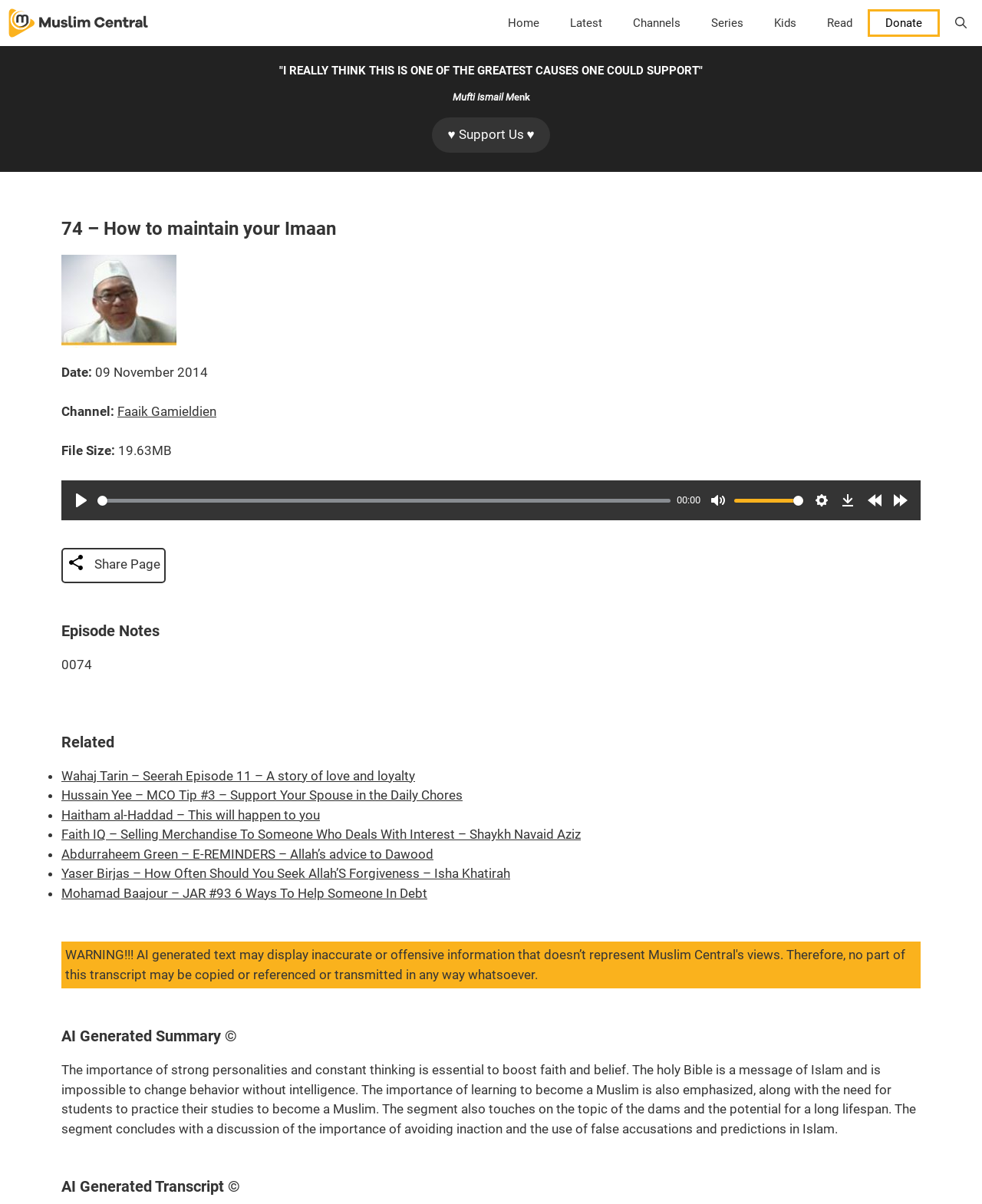Can you pinpoint the bounding box coordinates for the clickable element required for this instruction: "Click the 'Settings' button"? The coordinates should be four float numbers between 0 and 1, i.e., [left, top, right, bottom].

[0.824, 0.406, 0.849, 0.426]